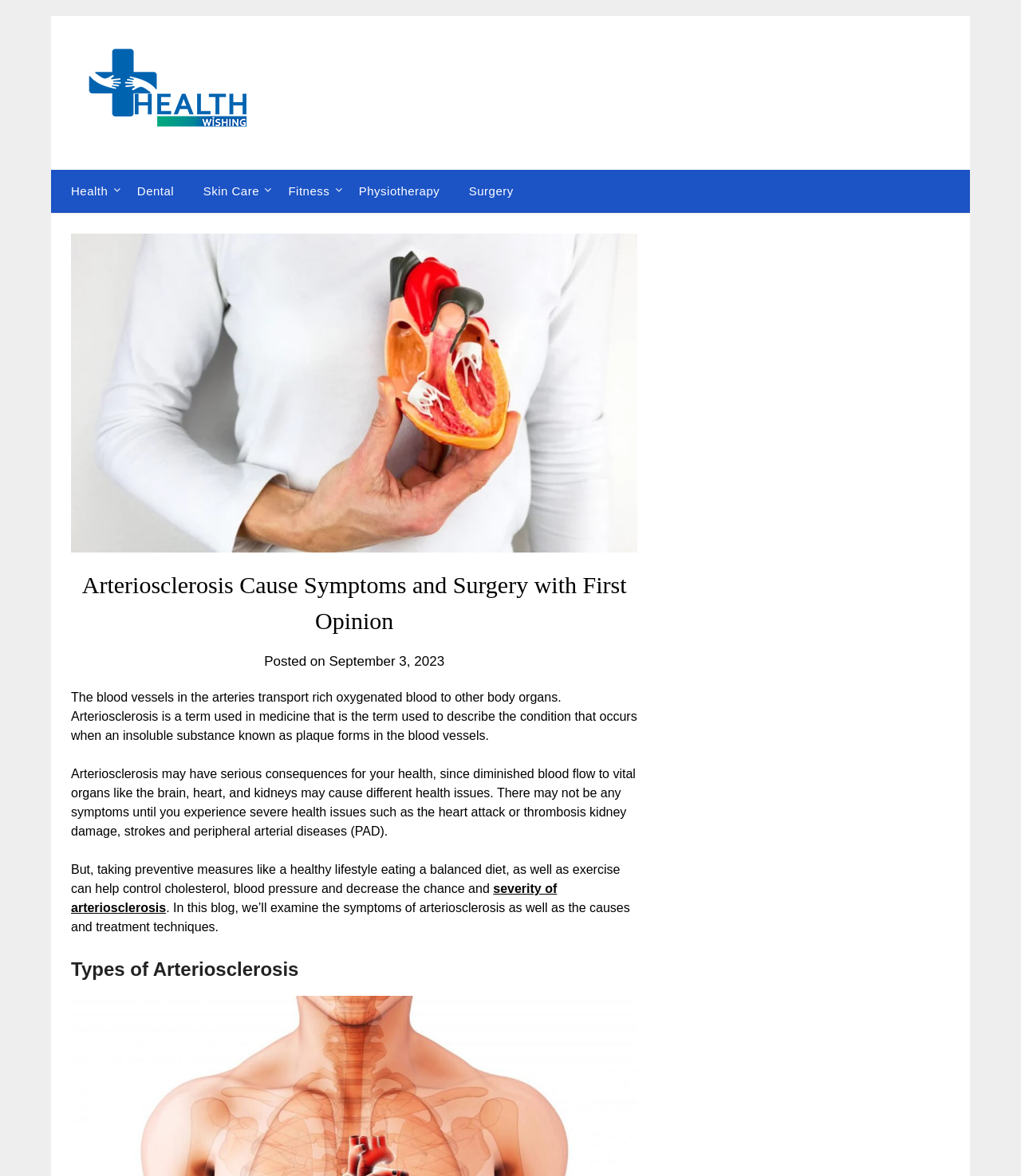Refer to the element description Health and identify the corresponding bounding box in the screenshot. Format the coordinates as (top-left x, top-left y, bottom-right x, bottom-right y) with values in the range of 0 to 1.

[0.05, 0.144, 0.118, 0.181]